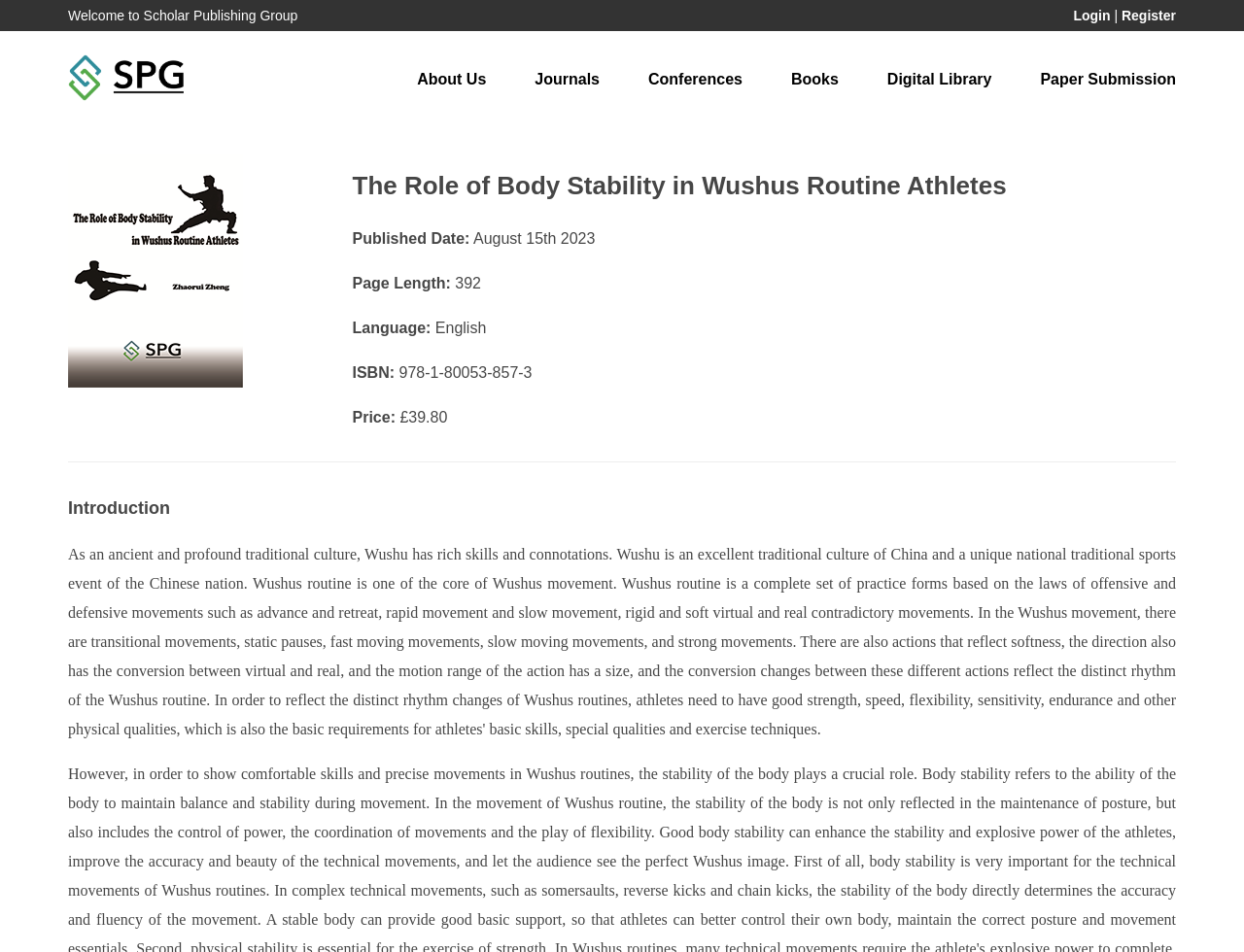Please predict the bounding box coordinates of the element's region where a click is necessary to complete the following instruction: "Click on the 'Register' link". The coordinates should be represented by four float numbers between 0 and 1, i.e., [left, top, right, bottom].

[0.902, 0.008, 0.945, 0.024]